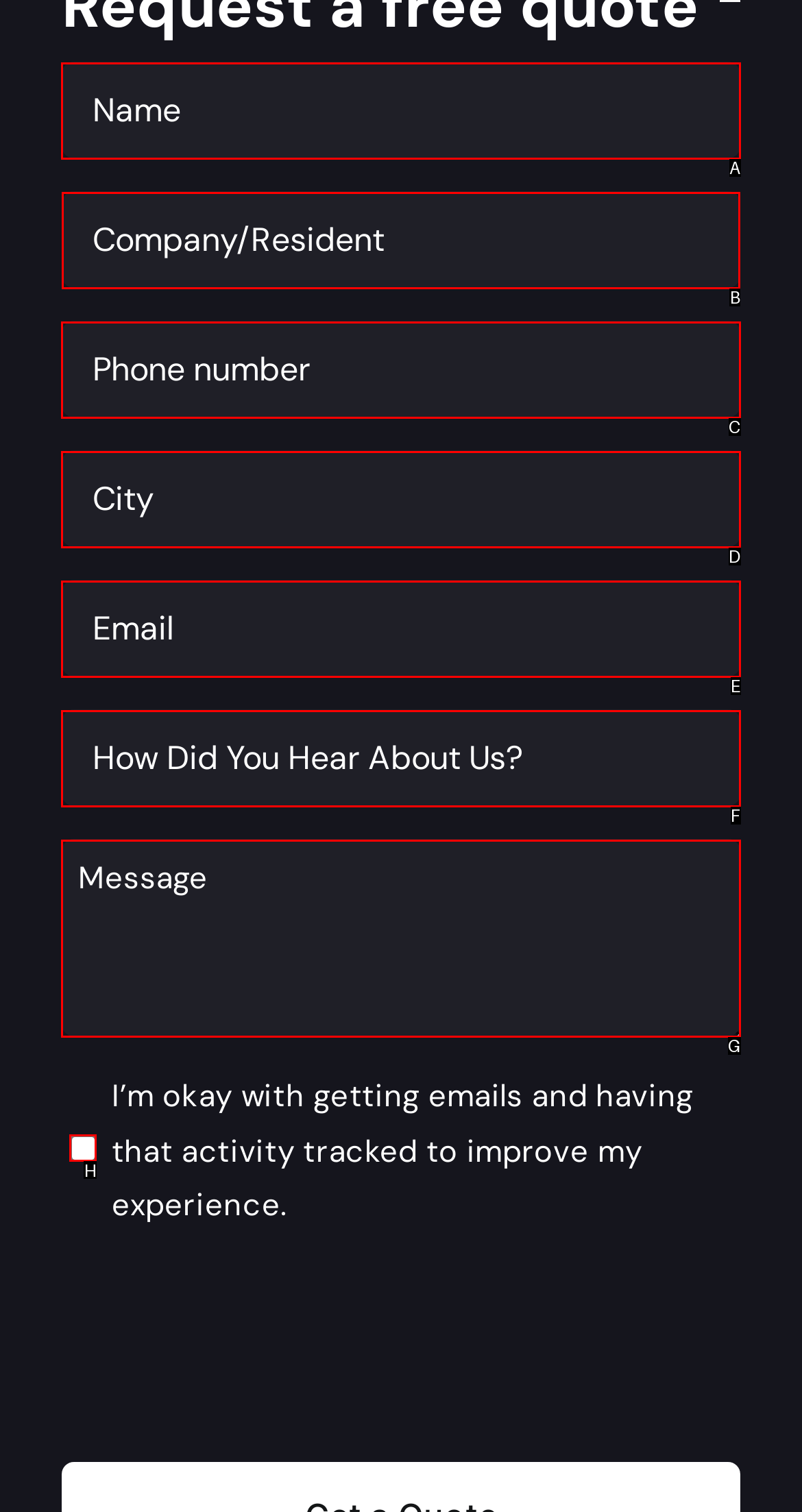Identify the correct UI element to click to follow this instruction: Contact Us
Respond with the letter of the appropriate choice from the displayed options.

None